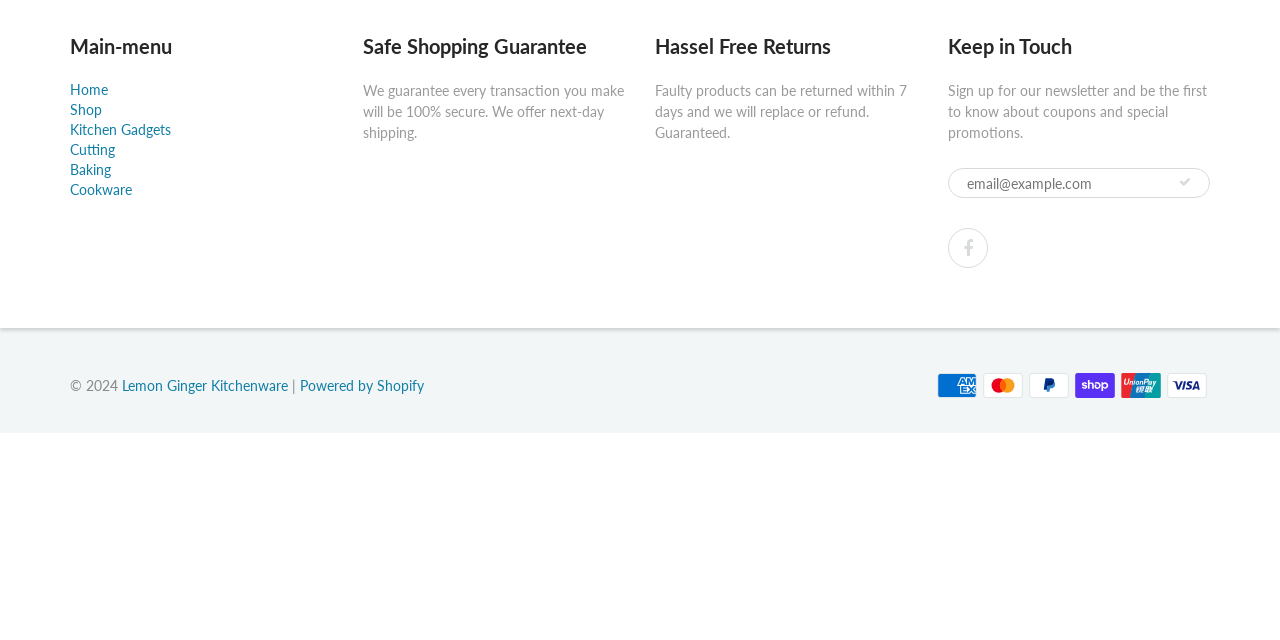Determine the bounding box coordinates of the UI element described below. Use the format (top-left x, top-left y, bottom-right x, bottom-right y) with floating point numbers between 0 and 1: Shop

[0.055, 0.158, 0.08, 0.184]